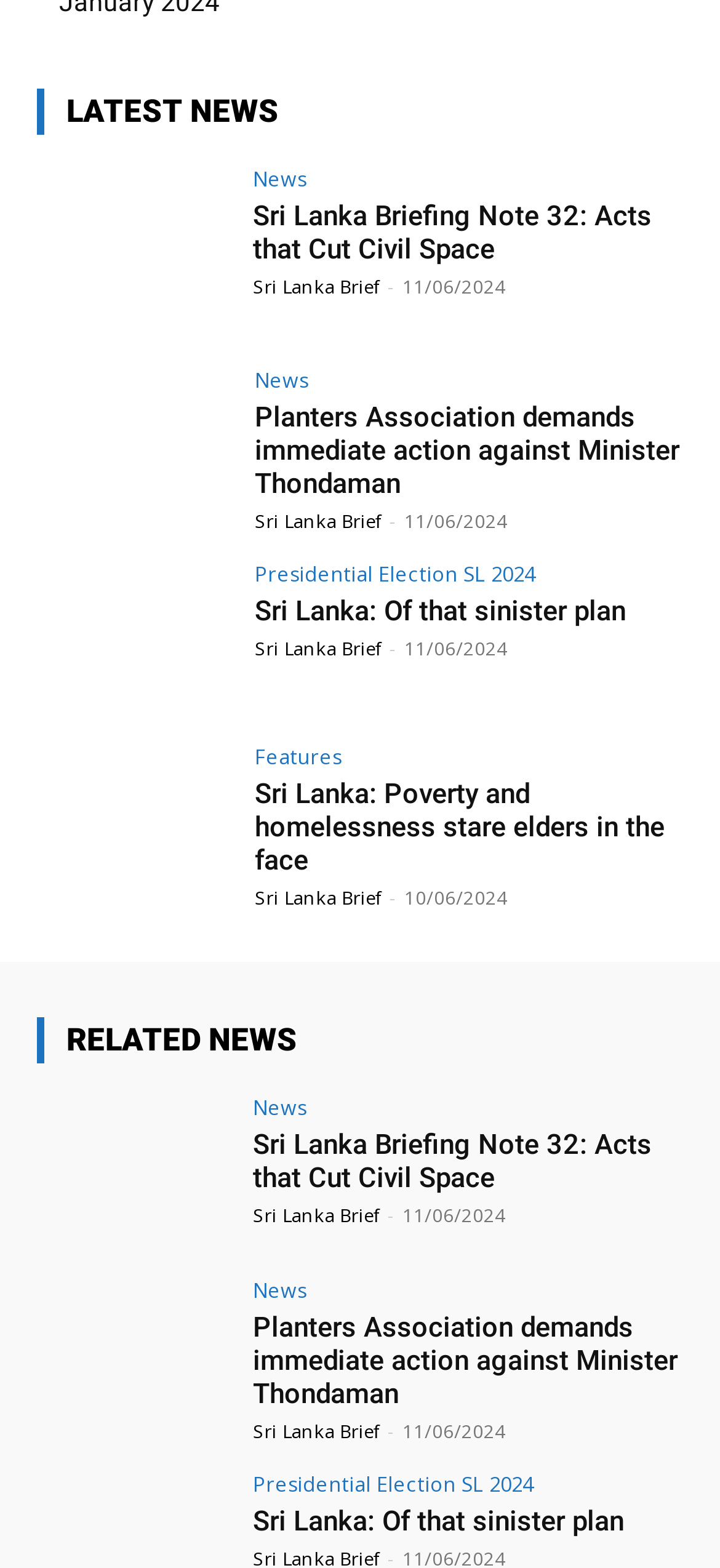Select the bounding box coordinates of the element I need to click to carry out the following instruction: "Explore Presidential Election SL 2024".

[0.354, 0.359, 0.744, 0.372]